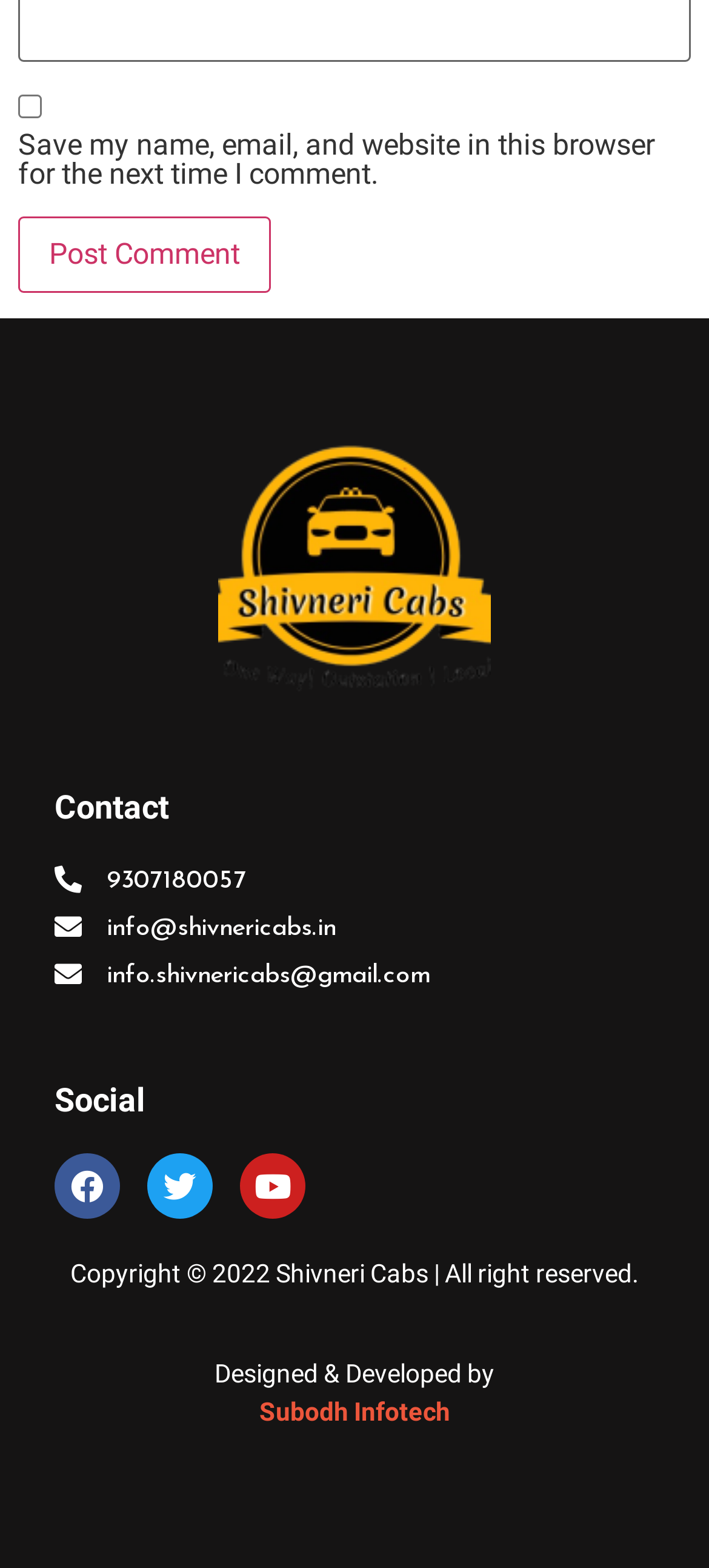Answer briefly with one word or phrase:
Who developed the website?

Subodh Infotech